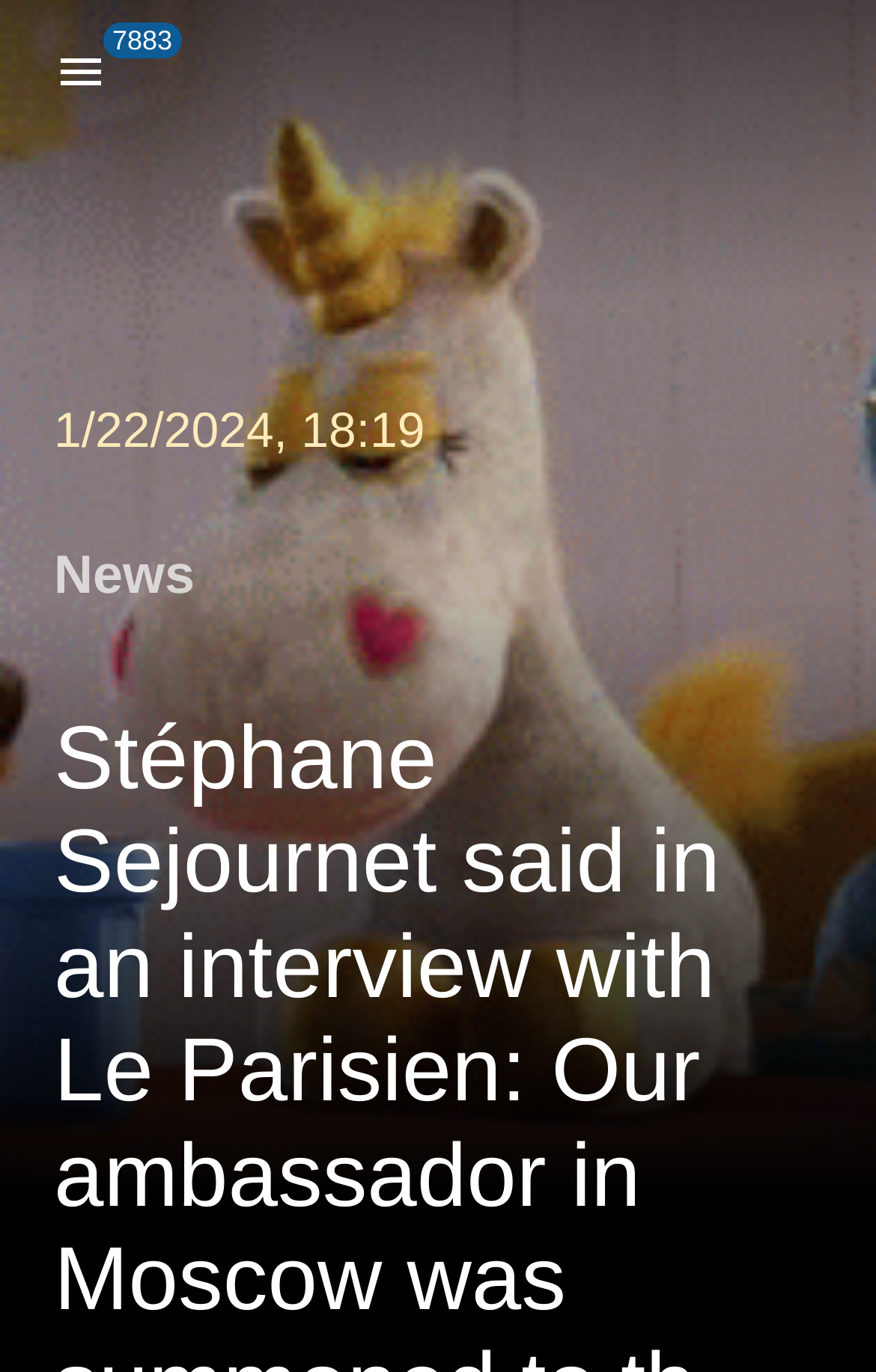Please extract the title of the webpage.

Stéphane Sejournet said in an interview with Le Parisien: Our ambassador in Moscow was summoned to the Russian Foreign Ministry regarding mercenaries in Ukraine